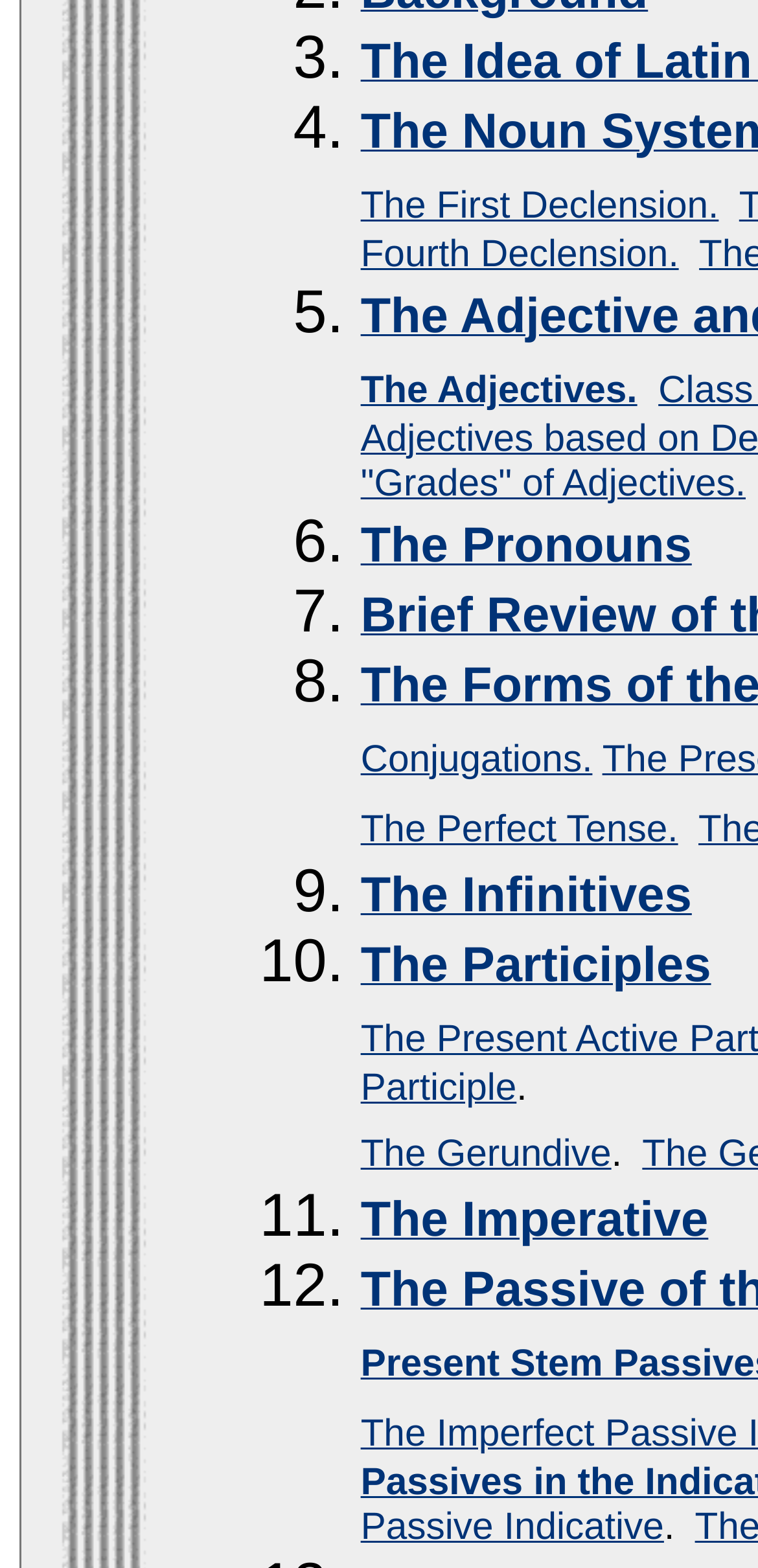Bounding box coordinates are to be given in the format (top-left x, top-left y, bottom-right x, bottom-right y). All values must be floating point numbers between 0 and 1. Provide the bounding box coordinate for the UI element described as: Conjugations.

[0.476, 0.476, 0.782, 0.497]